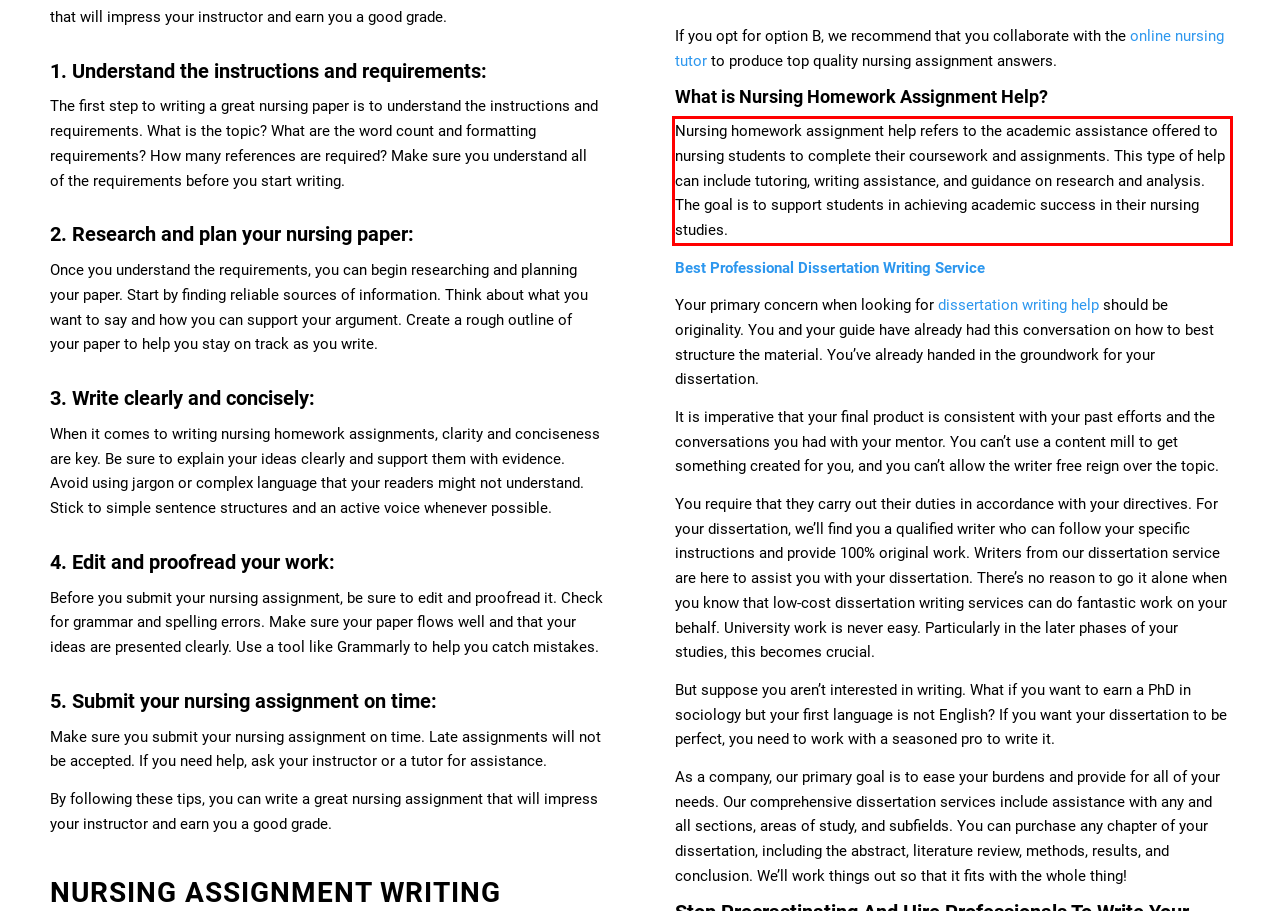From the provided screenshot, extract the text content that is enclosed within the red bounding box.

Nursing homework assignment help refers to the academic assistance offered to nursing students to complete their coursework and assignments. This type of help can include tutoring, writing assistance, and guidance on research and analysis. The goal is to support students in achieving academic success in their nursing studies.